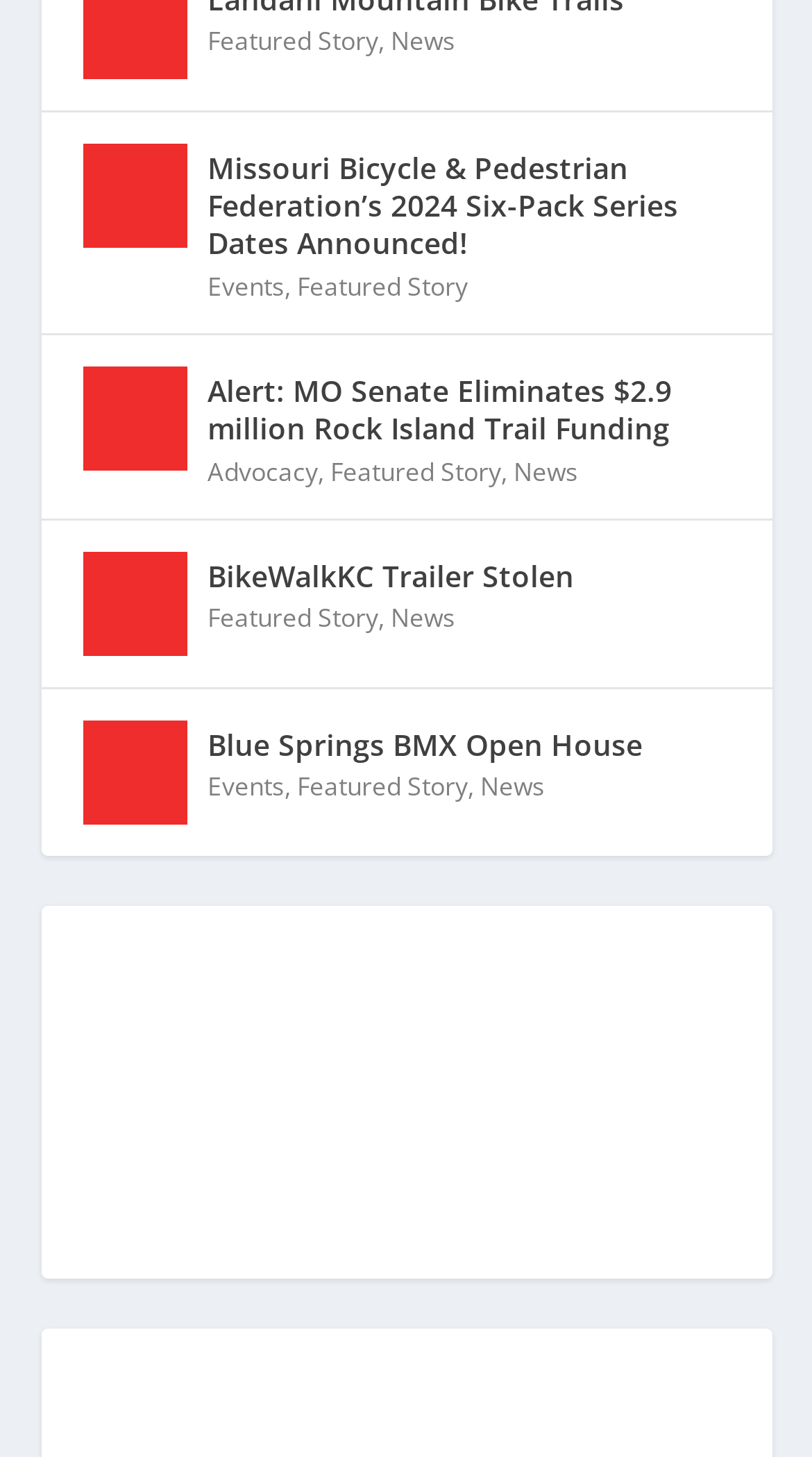What is the theme of the image at the bottom of the webpage?
Use the information from the image to give a detailed answer to the question.

The image at the bottom of the webpage is likely related to bicycles or cycling, as it is featured on a webpage that primarily deals with bicycle and pedestrian-related news and events.